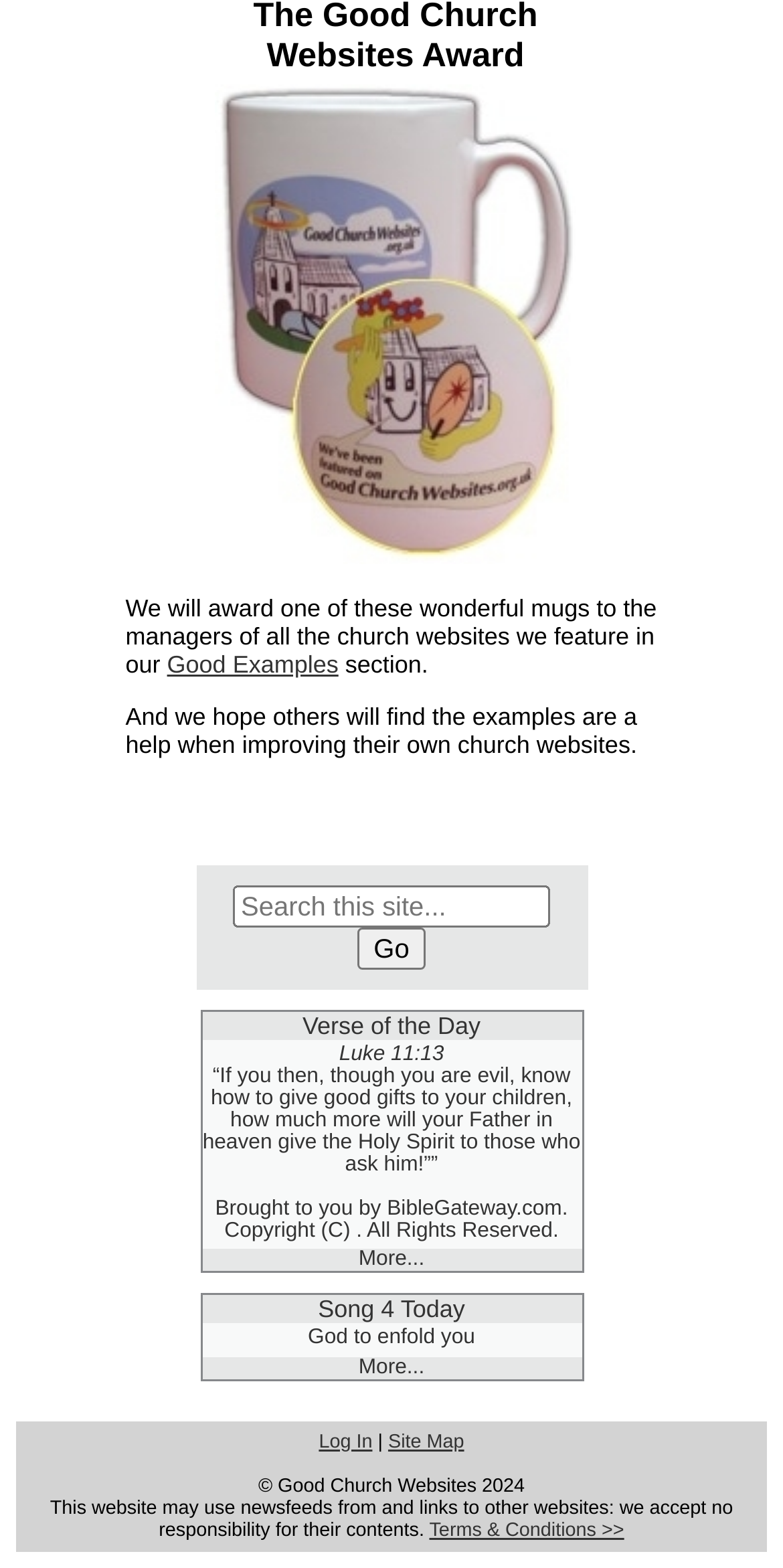What is the source of the Verse of the Day?
Kindly offer a detailed explanation using the data available in the image.

The Verse of the Day section on the webpage mentions 'Brought to you by BibleGateway.com', indicating that the source of the Verse of the Day is BibleGateway.com.